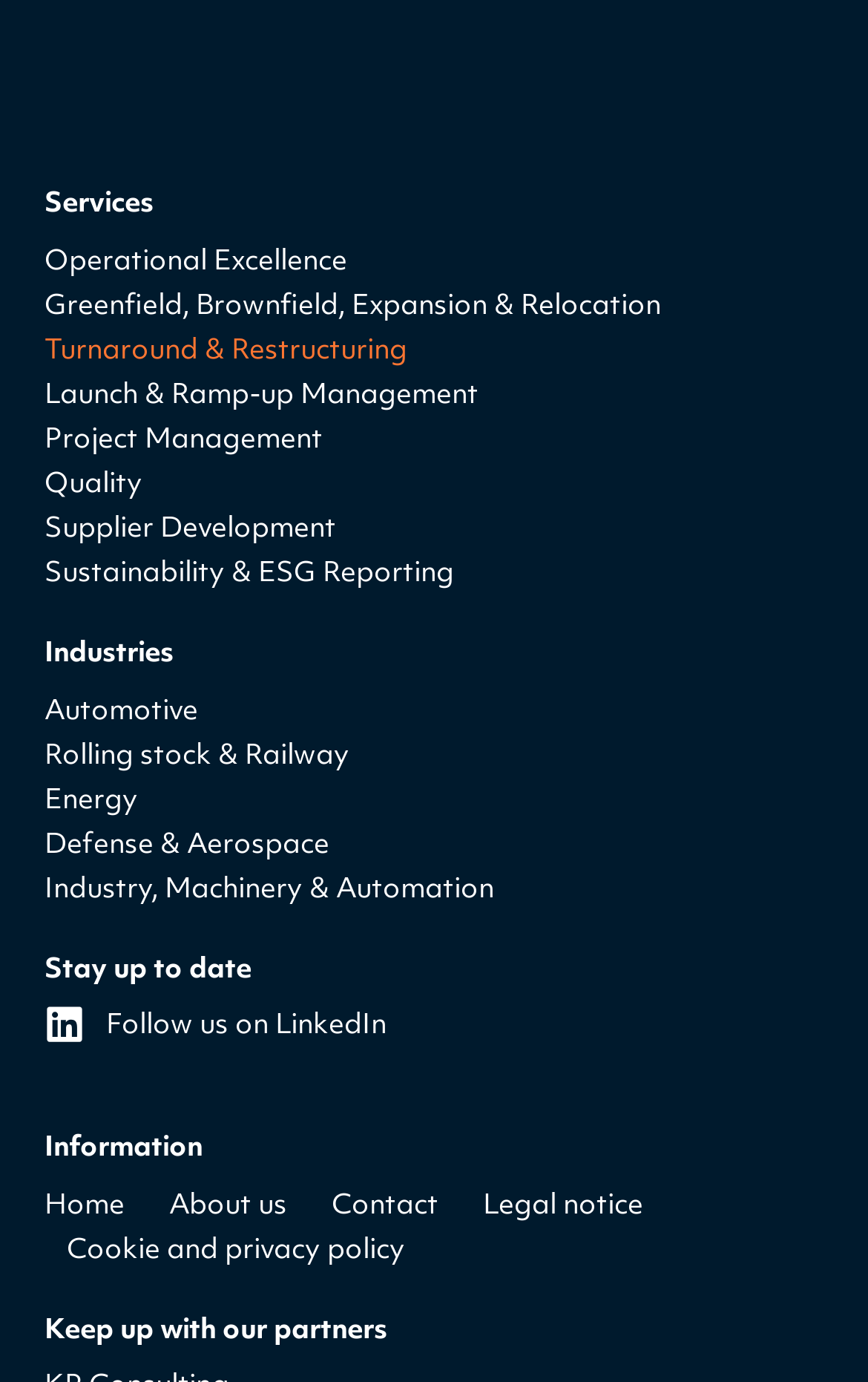Locate the bounding box coordinates of the clickable area needed to fulfill the instruction: "Learn about Luxury Office Furniture Market in Dubai".

None